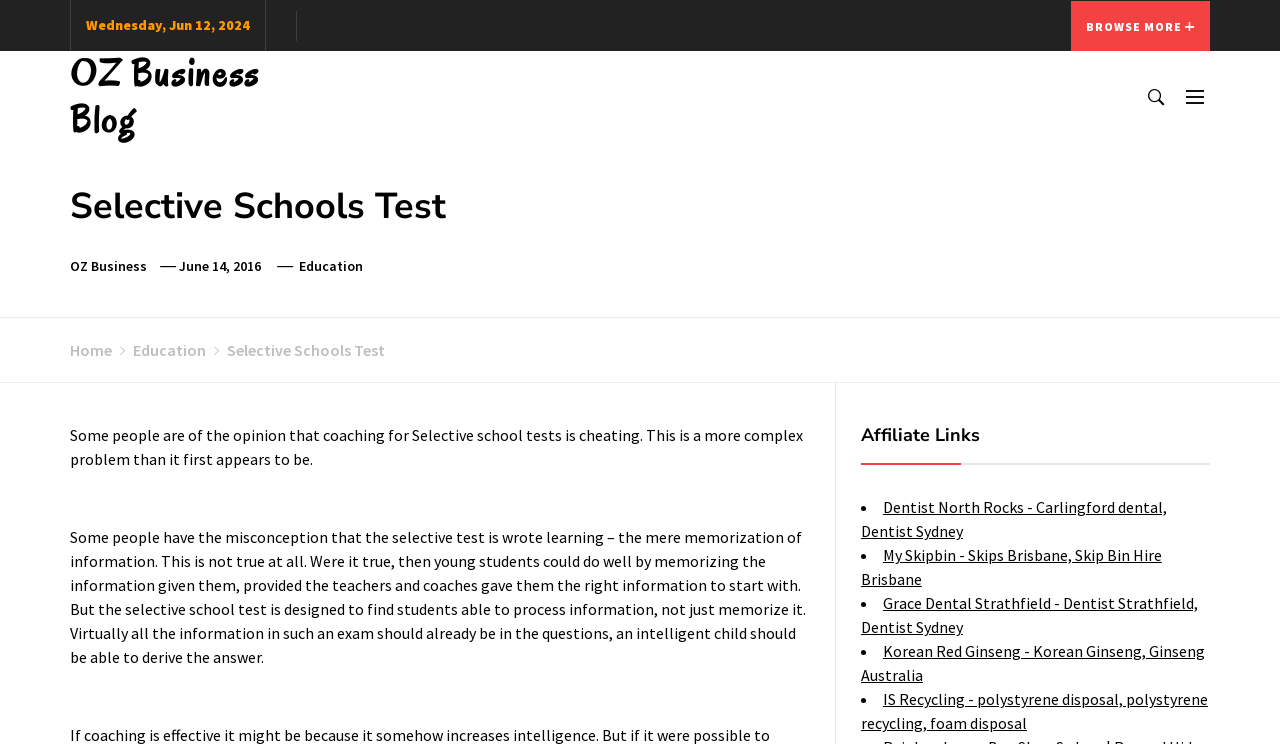Create a detailed summary of the webpage's content and design.

This webpage is about the OZ Business Blog, specifically an article titled "Selective Schools Test". At the top, there is a date "Wednesday, Jun 12, 2024" and a button "BROWSE MORE" with an arrow icon. Below that, there is a link to the "OZ Business Blog" and a button with a search icon.

The main content of the webpage is divided into sections. The first section has a heading "Selective Schools Test" and a subheading with links to "OZ Business" and a date "June 14, 2016". There is also a link to the category "Education".

Below that, there is a navigation section with breadcrumbs, showing the path "Home > Education > Selective Schools Test". The main article starts with a paragraph "Some people are of the opinion that coaching for Selective school tests is cheating. This is a more complex problem than it first appears to be." followed by another paragraph discussing the misconception about selective school tests.

On the right side of the article, there is a section titled "Affiliate Links" with a list of links to various websites, including dentists, skip bin hire, and ginseng products. Each link is preceded by a bullet point.